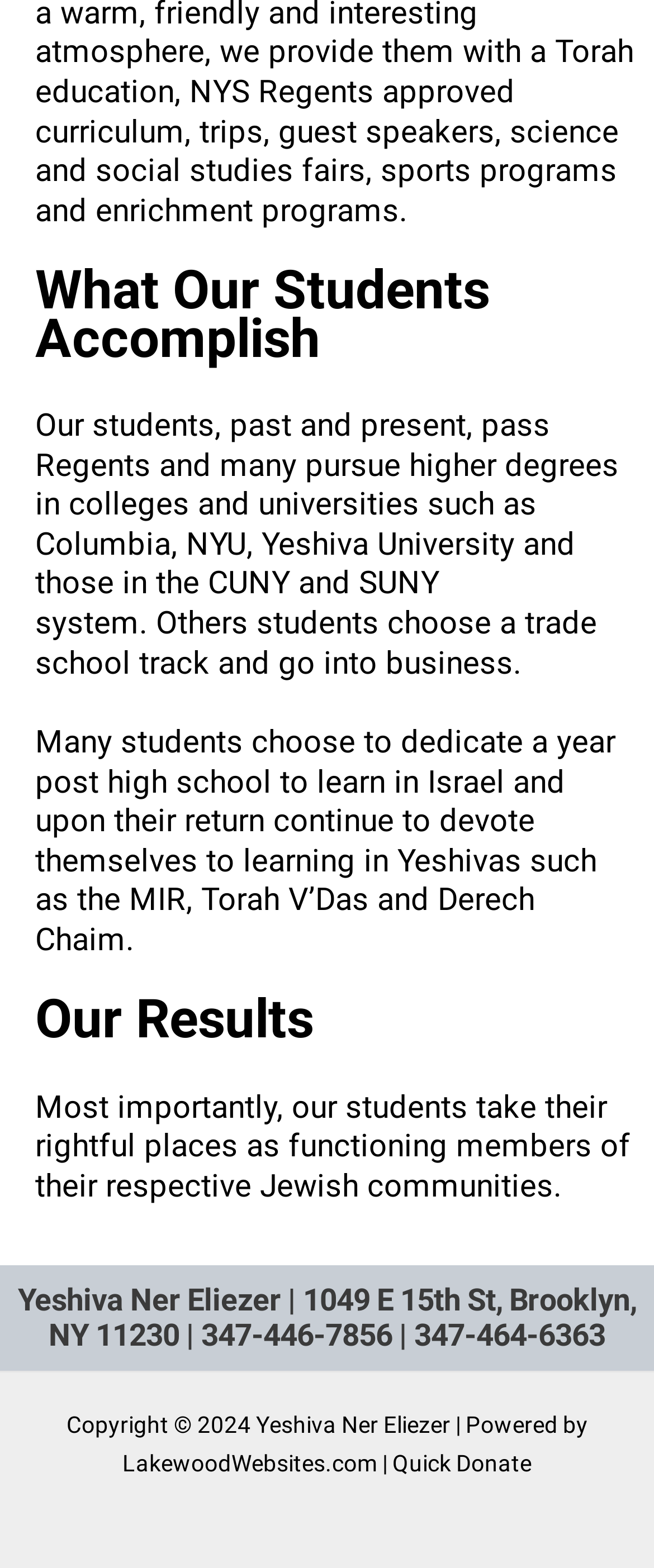Predict the bounding box of the UI element based on the description: "Quick Donate". The coordinates should be four float numbers between 0 and 1, formatted as [left, top, right, bottom].

[0.6, 0.924, 0.813, 0.941]